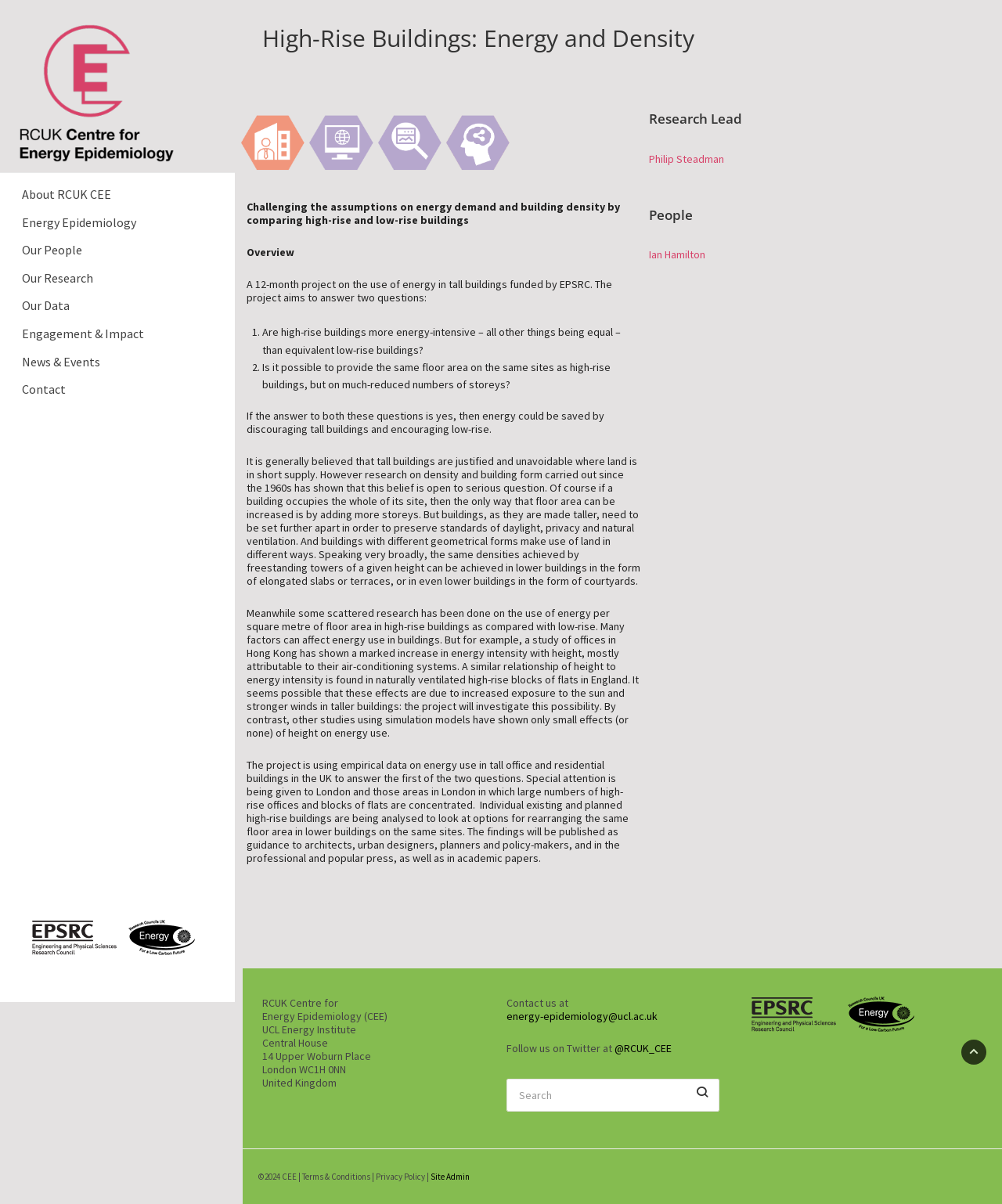Please identify the bounding box coordinates of the element I should click to complete this instruction: 'View the 'Energy Epidemiology' page'. The coordinates should be given as four float numbers between 0 and 1, like this: [left, top, right, bottom].

[0.008, 0.173, 0.15, 0.196]